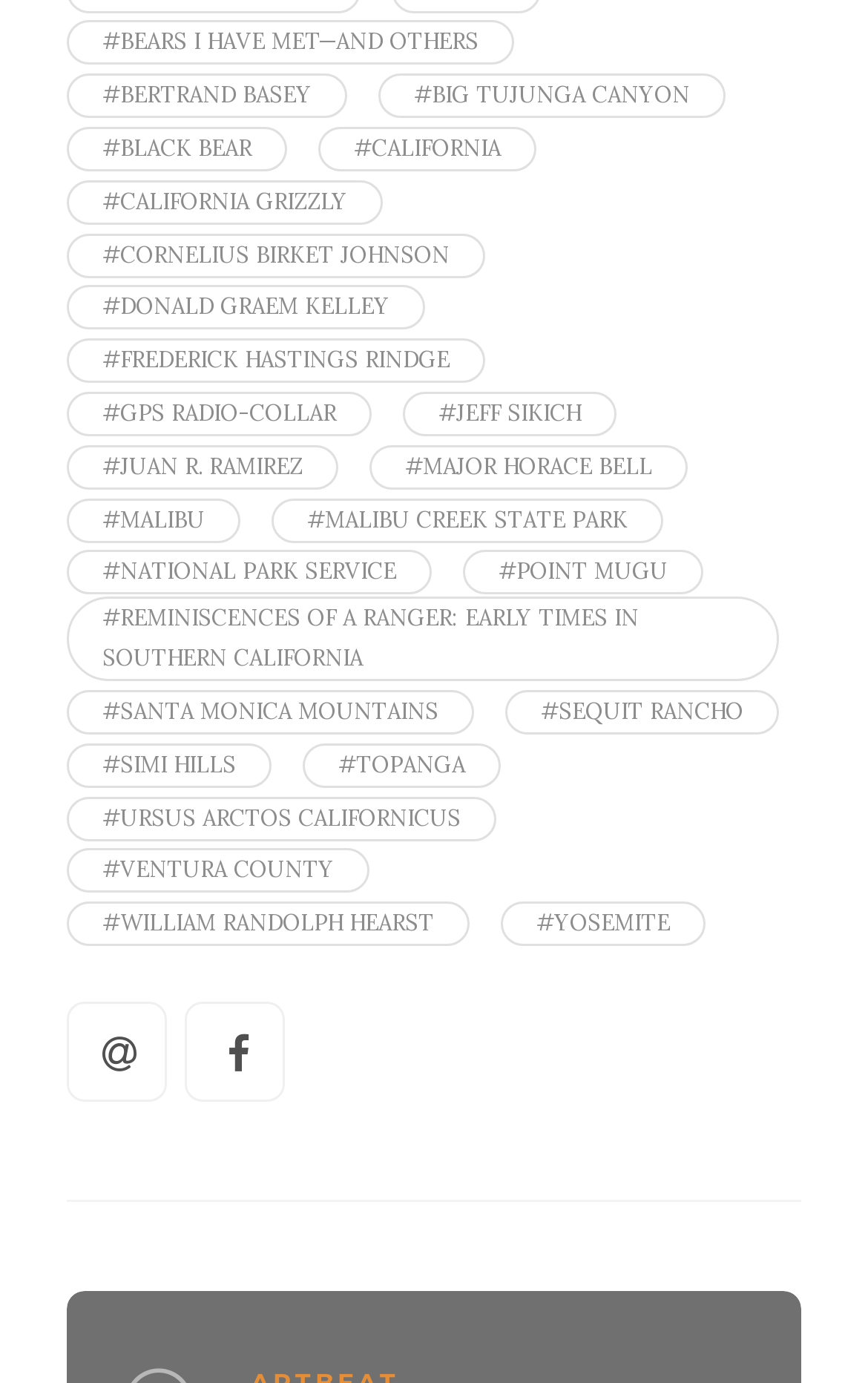Identify the bounding box coordinates for the element you need to click to achieve the following task: "Learn more about Malibu Creek State Park". The coordinates must be four float values ranging from 0 to 1, formatted as [left, top, right, bottom].

[0.313, 0.36, 0.764, 0.392]